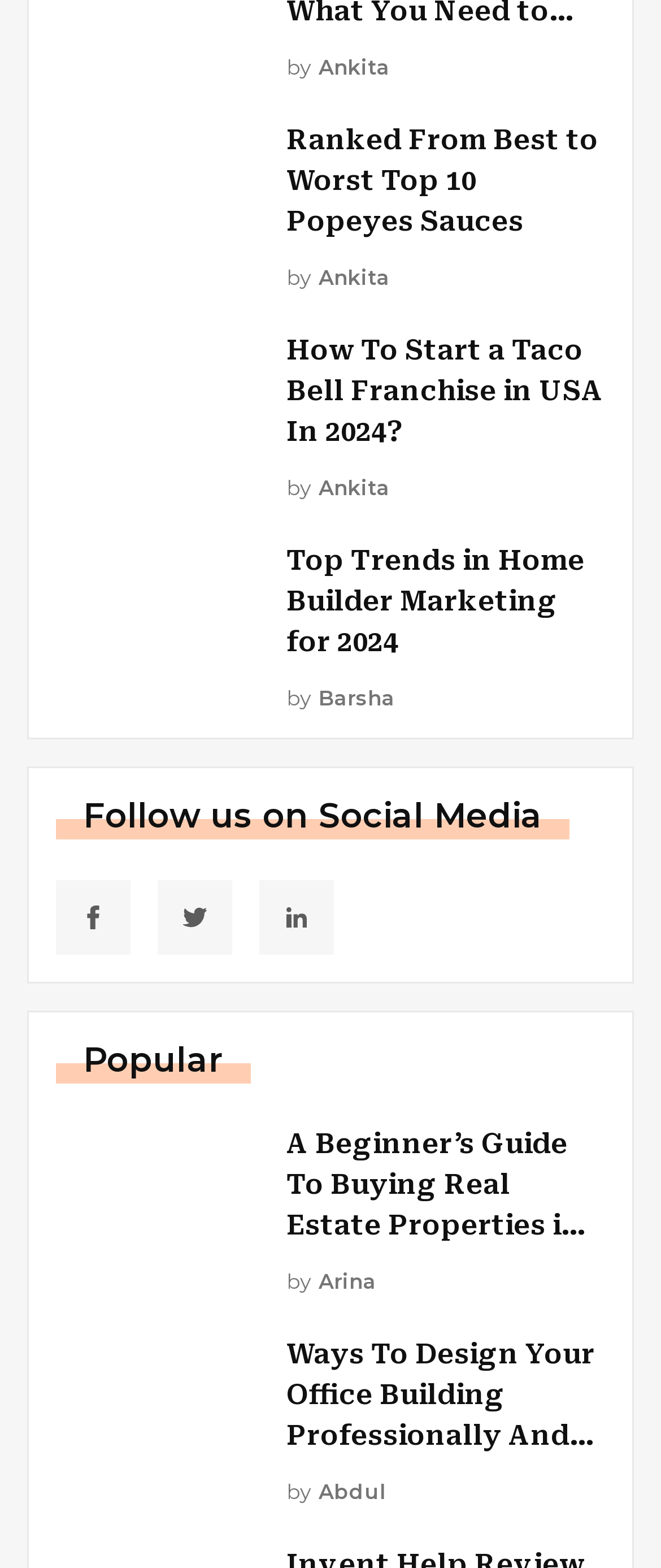Please find the bounding box coordinates of the element's region to be clicked to carry out this instruction: "Read about How To Start a Taco Bell Franchise in USA In 2024".

[0.433, 0.211, 0.915, 0.289]